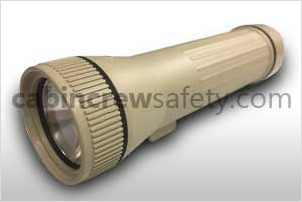Answer the following query concisely with a single word or phrase:
What is the purpose of the textured grip?

Easy handling